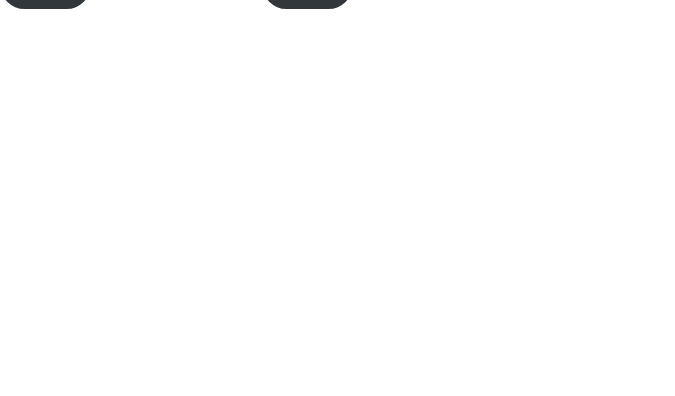Give an elaborate caption for the image.

This image features the Ninja Foodi CB350UK 2L Auto IQ Blender and Food Processor, priced at £170.00. The sleek, modern design of the blender is perfect for both blending and food processing tasks, making it a versatile addition to any kitchen. The image is presented in the context of an online shopping platform, emphasizing the product's features and the competitive price. It's available for purchase through Argos, highlighted by the accompanying store name. This blender is designed to simplify food preparation, combining functionality with style for a seamless cooking experience.